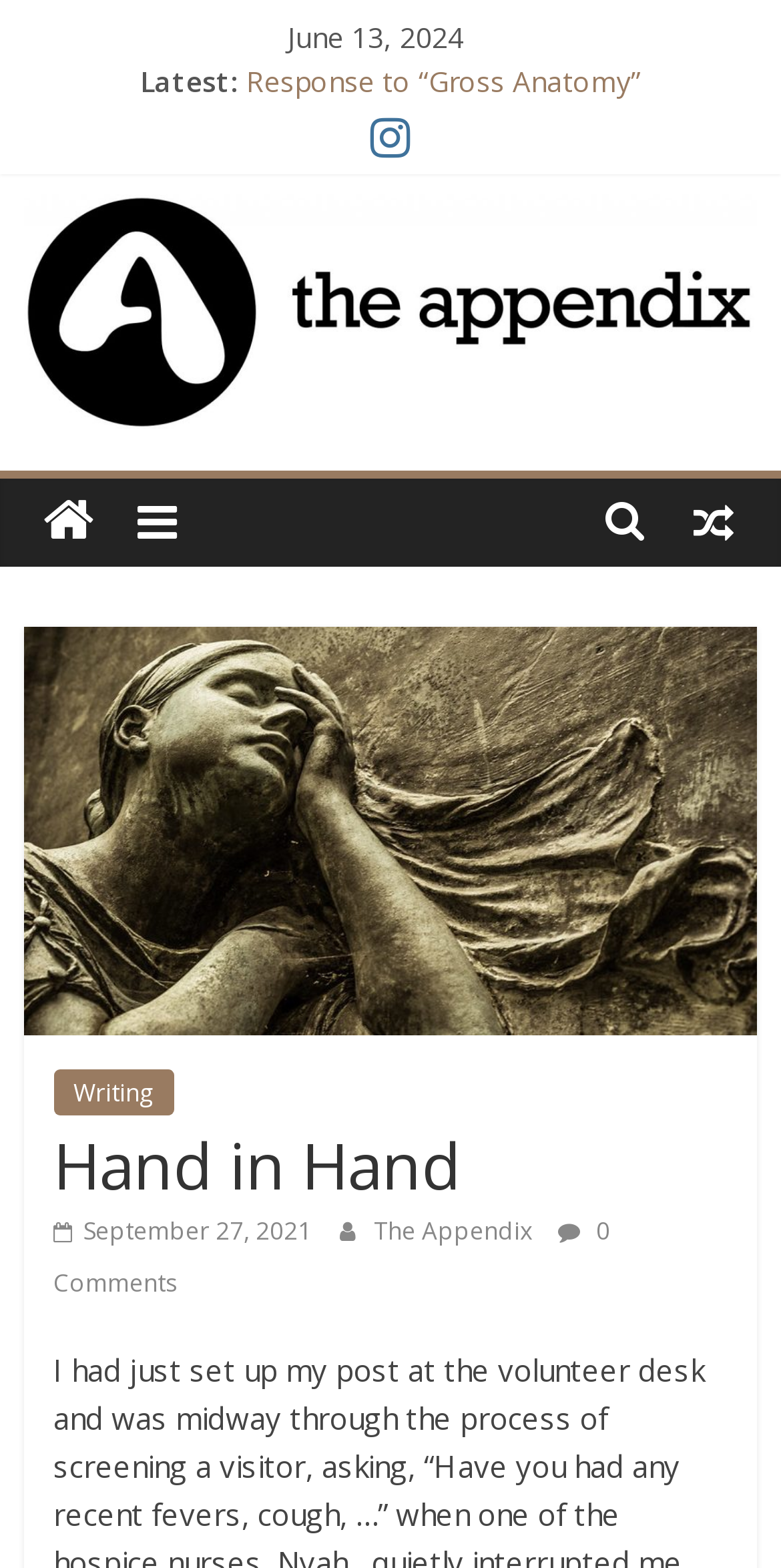Find the coordinates for the bounding box of the element with this description: "title="View a random post"".

[0.857, 0.306, 0.97, 0.36]